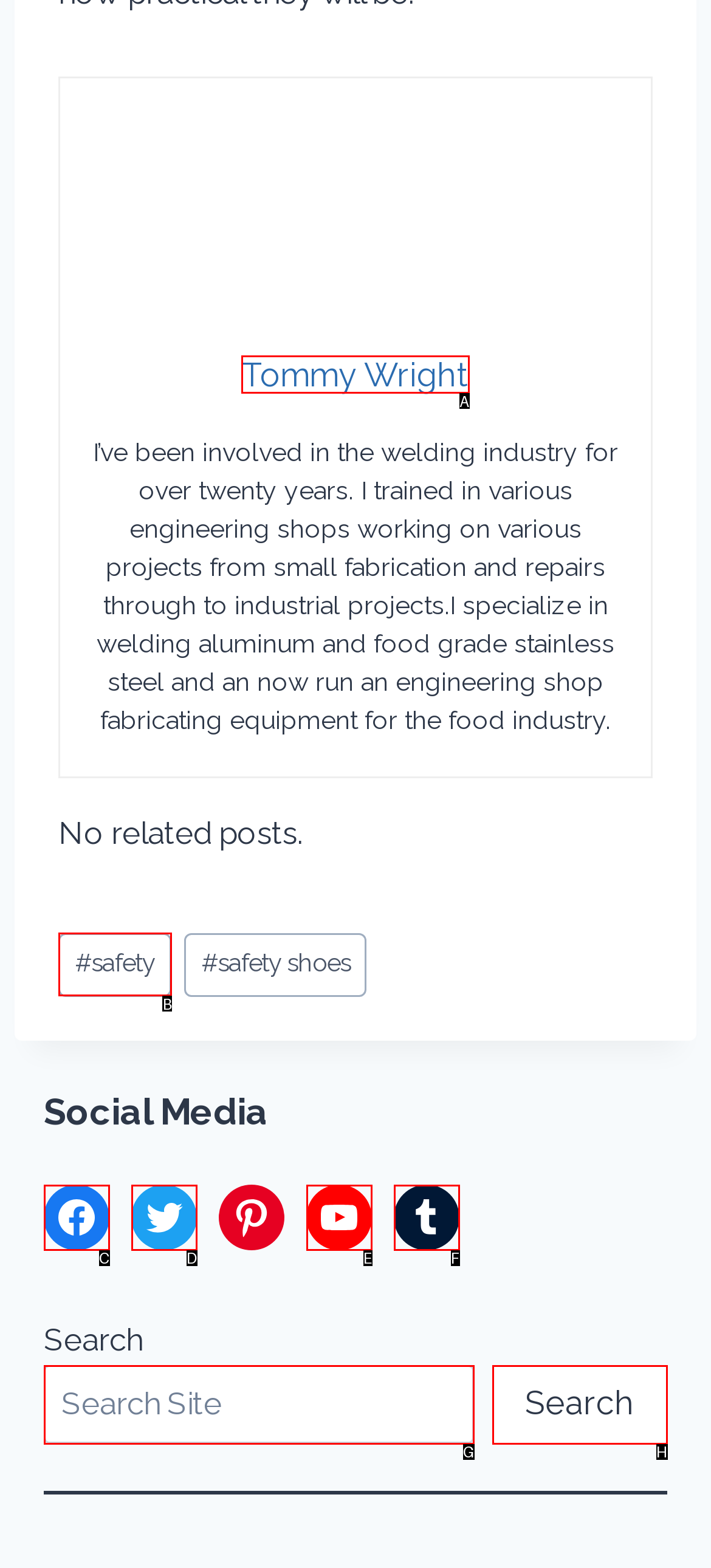Tell me the letter of the UI element I should click to accomplish the task: click on Tommy Wright's profile based on the choices provided in the screenshot.

A